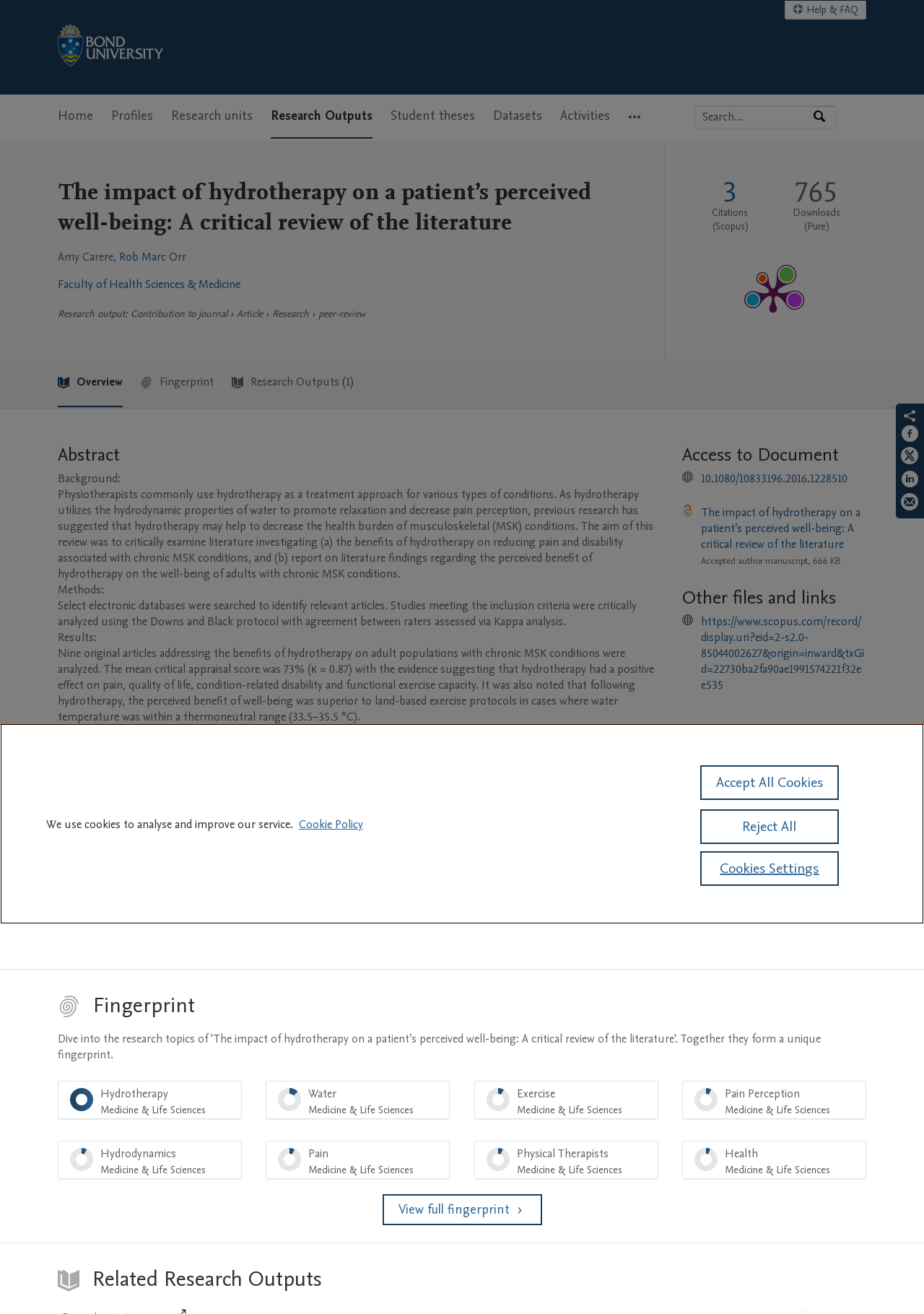What is the temperature range considered thermoneutral for hydrotherapy?
Provide a short answer using one word or a brief phrase based on the image.

33.5-35.5 °C